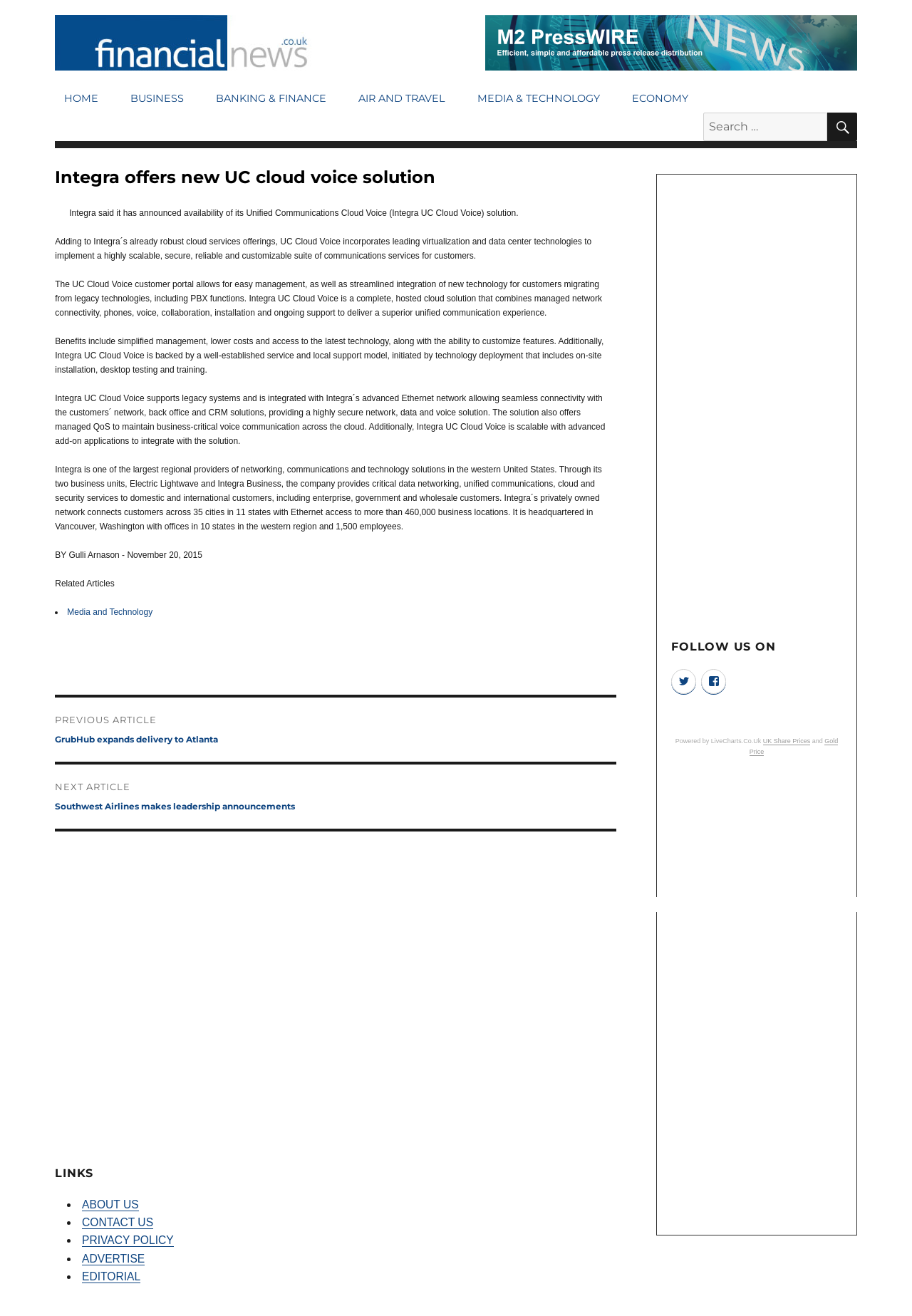Identify the bounding box coordinates necessary to click and complete the given instruction: "Sign in to your account".

None